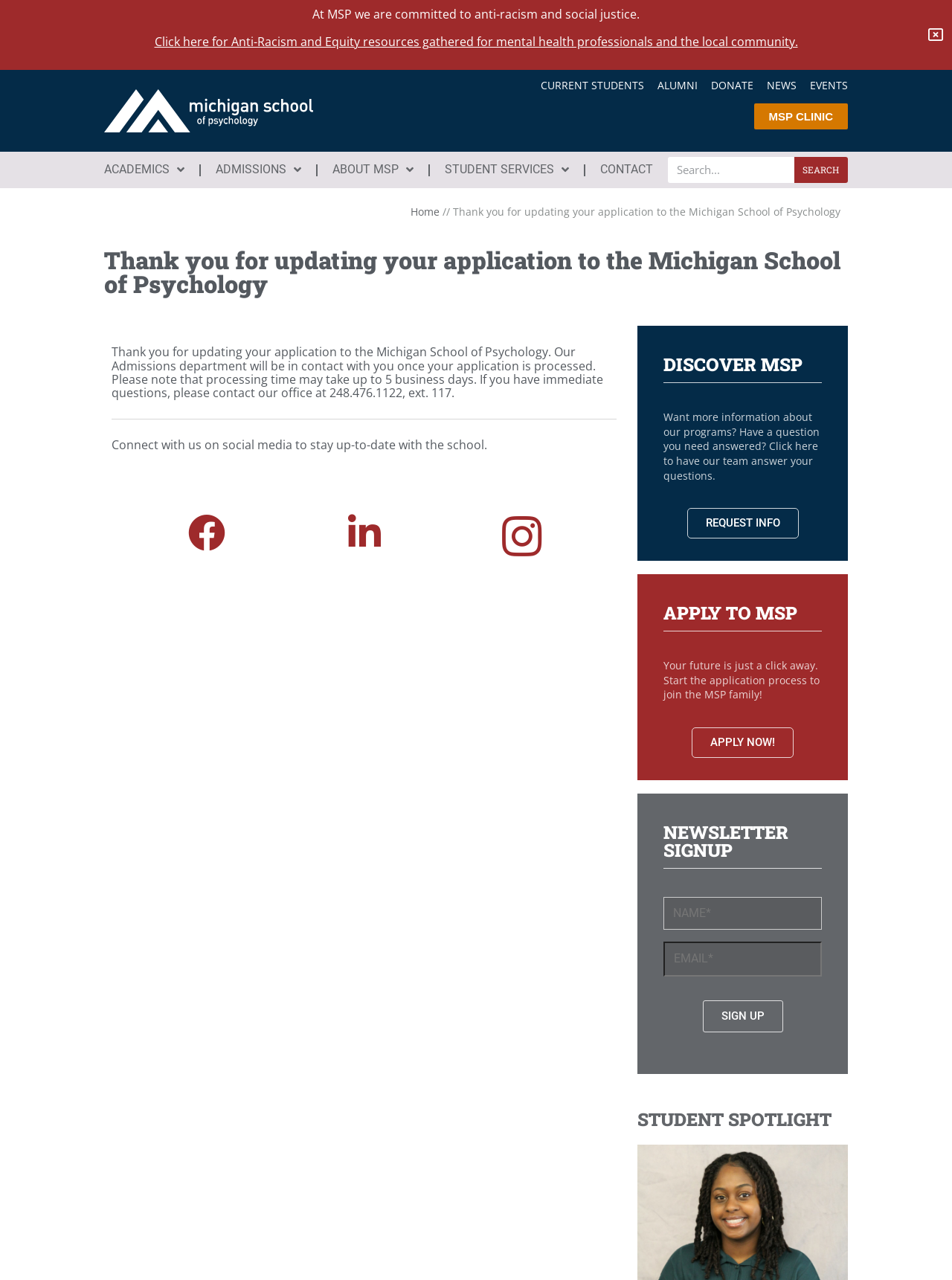Respond concisely with one word or phrase to the following query:
How many business days does the application processing take?

up to 5